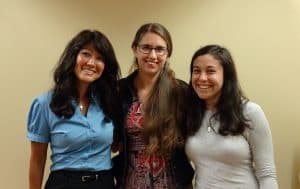Kindly respond to the following question with a single word or a brief phrase: 
How many new staff members are appointed?

Three